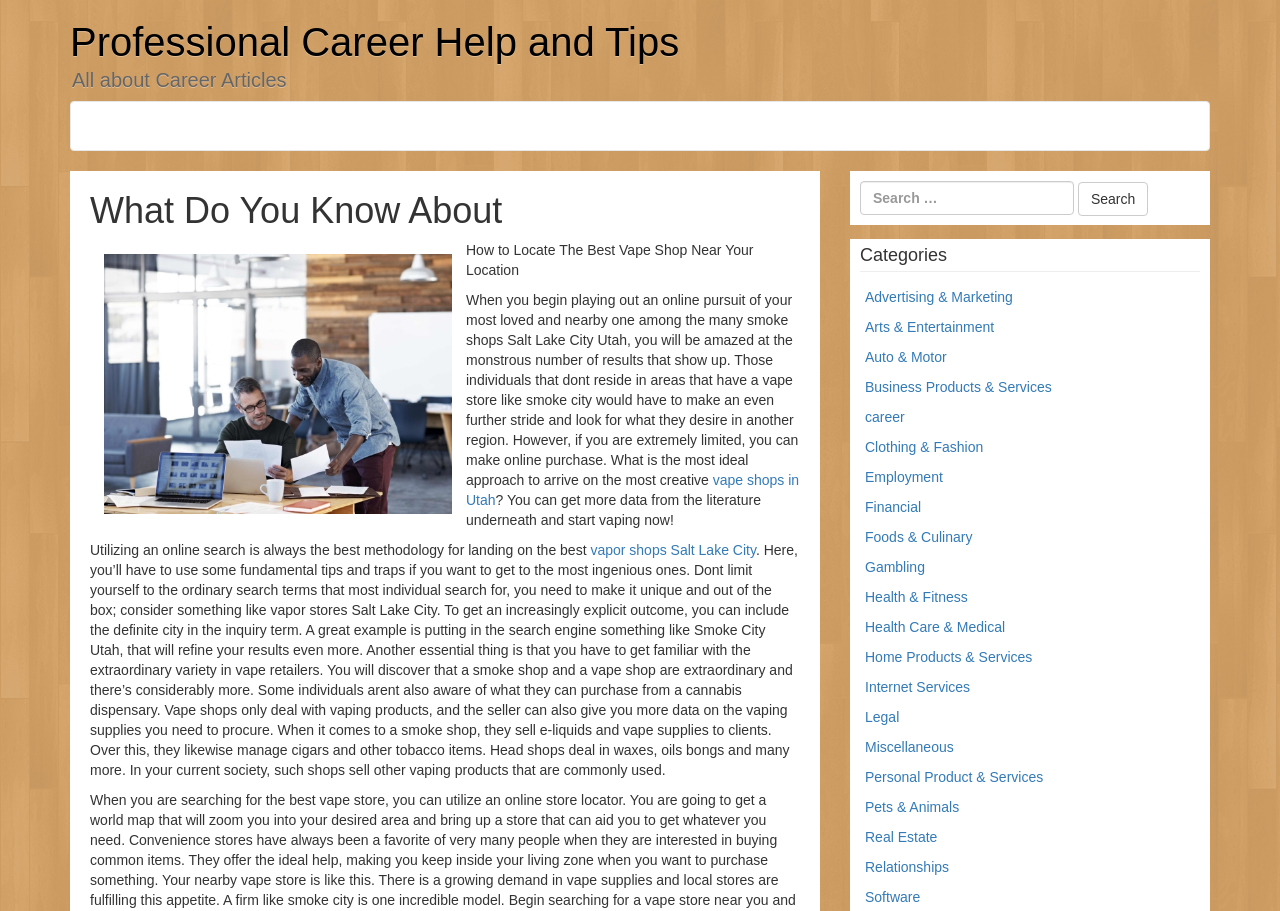Locate the headline of the webpage and generate its content.

Professional Career Help and Tips